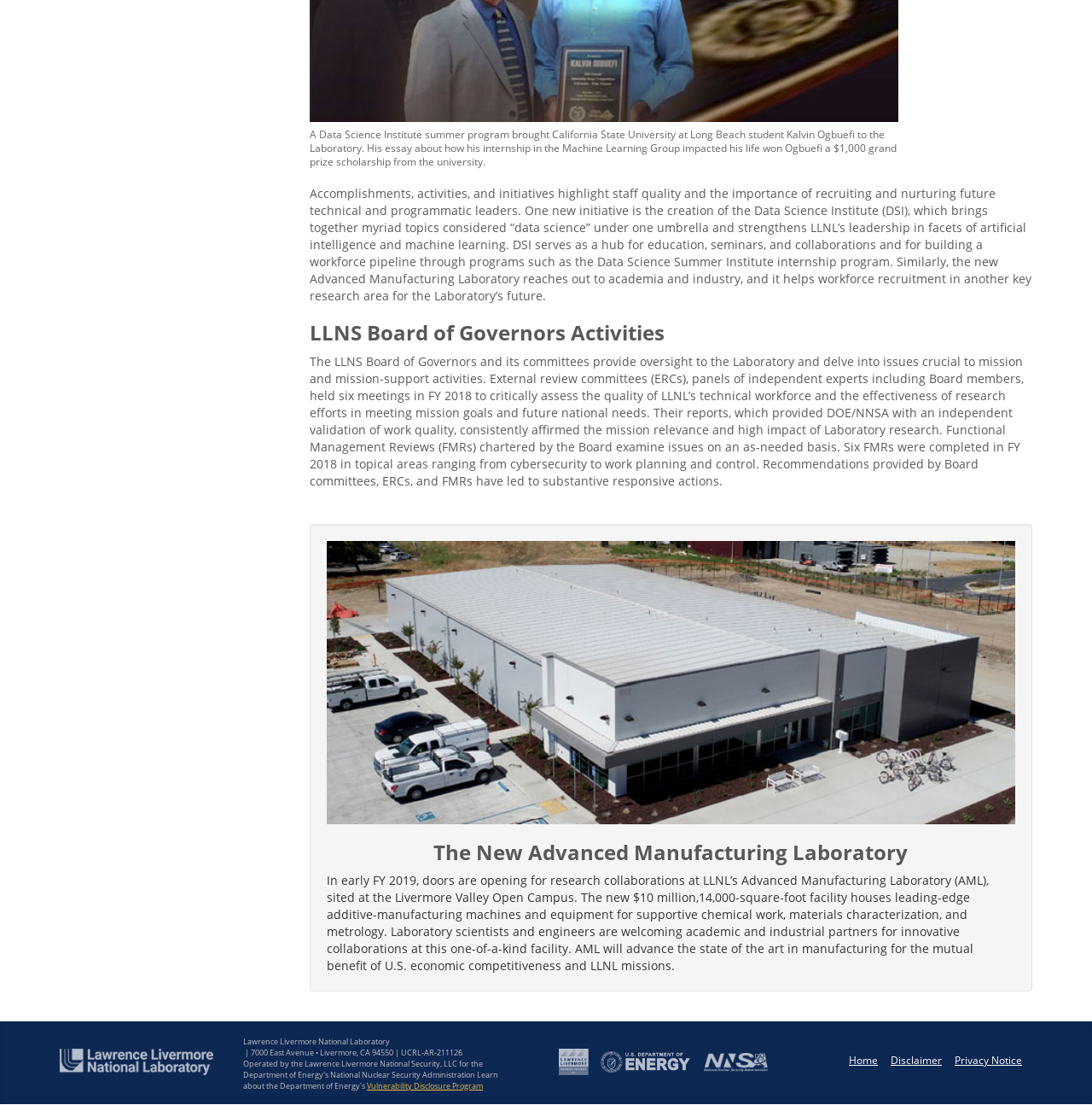Determine the bounding box coordinates of the region that needs to be clicked to achieve the task: "View the 'Vulnerability Disclosure Program'".

[0.336, 0.977, 0.442, 0.987]